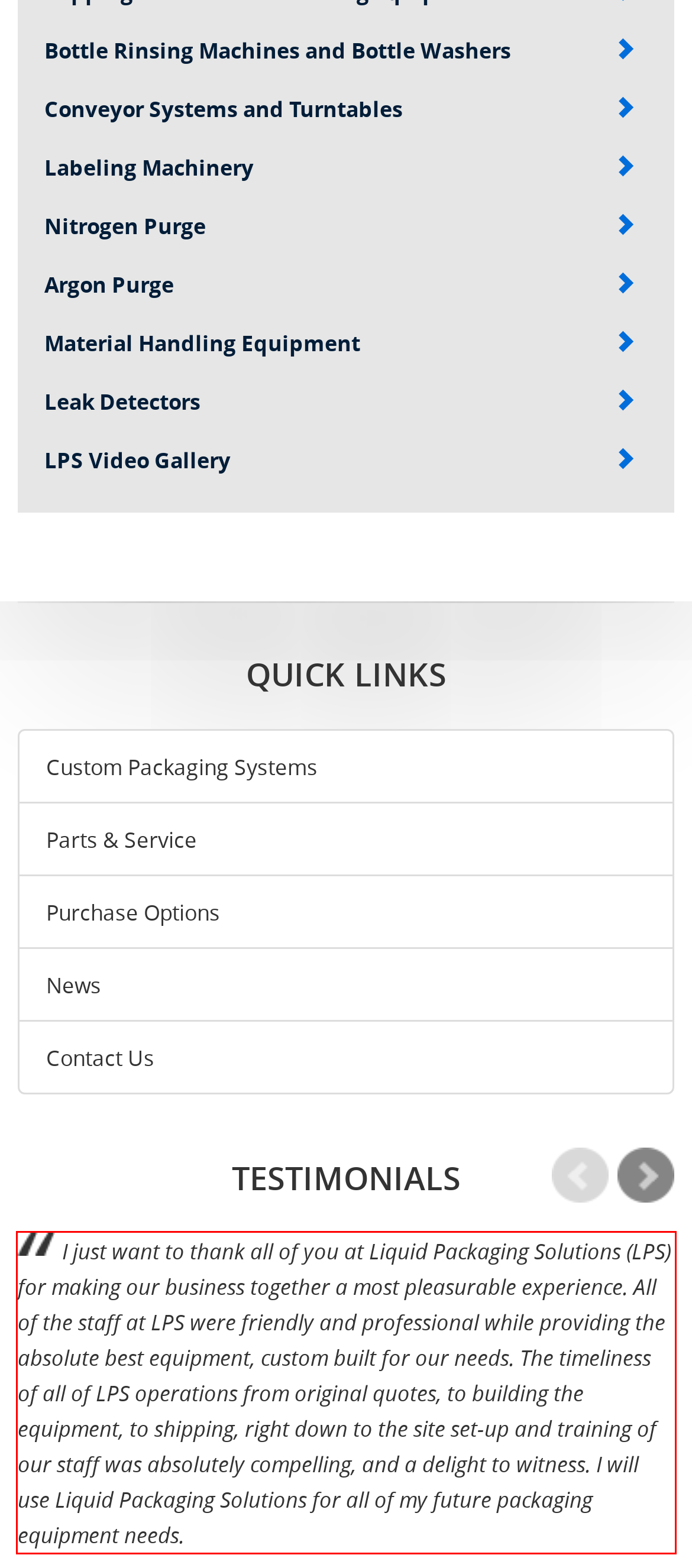Look at the webpage screenshot and recognize the text inside the red bounding box.

I just want to thank all of you at Liquid Packaging Solutions (LPS) for making our business together a most pleasurable experience. All of the staff at LPS were friendly and professional while providing the absolute best equipment, custom built for our needs. The timeliness of all of LPS operations from original quotes, to building the equipment, to shipping, right down to the site set-up and training of our staff was absolutely compelling, and a delight to witness. I will use Liquid Packaging Solutions for all of my future packaging equipment needs.